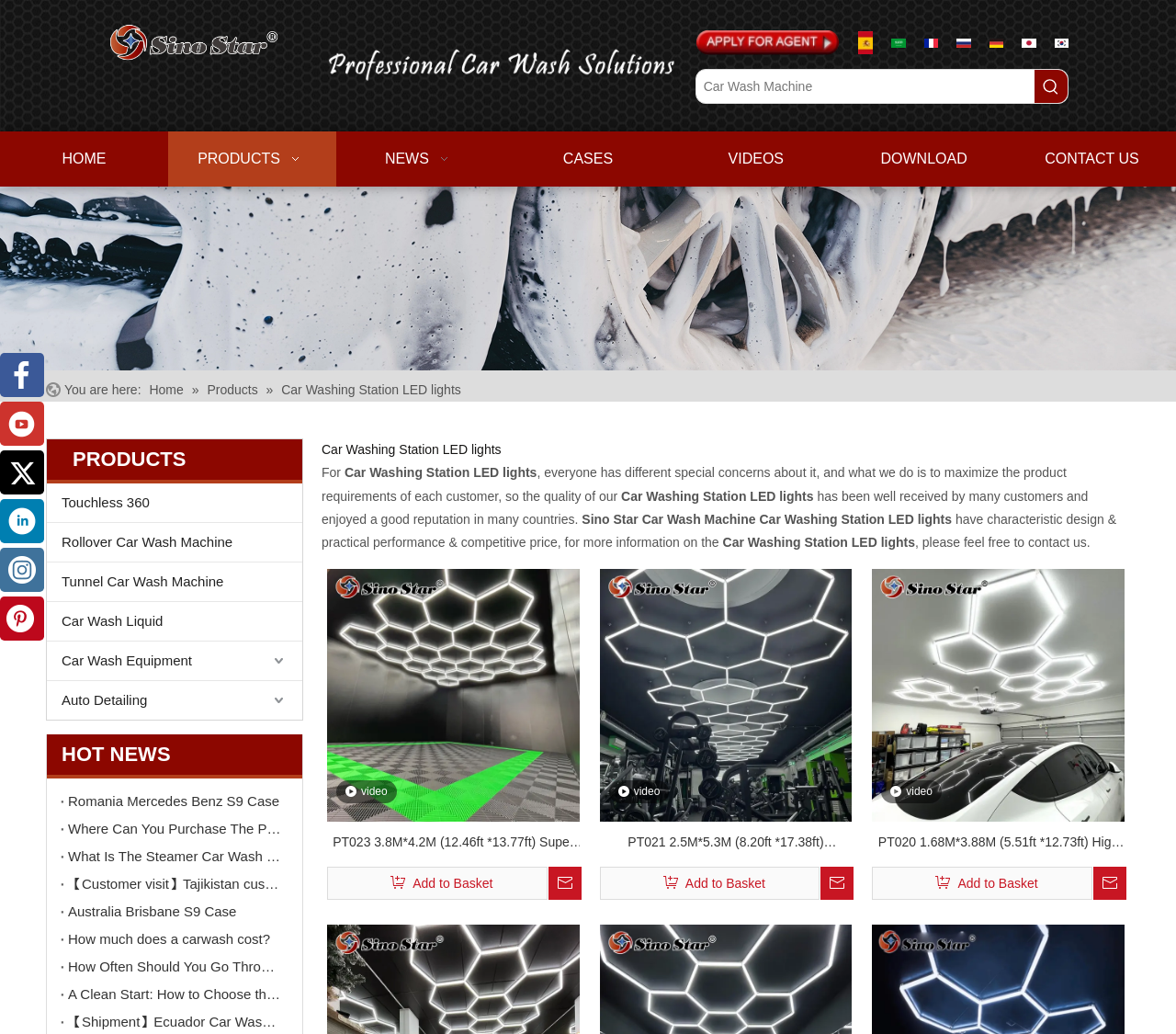Generate an in-depth caption that captures all aspects of the webpage.

This webpage is about Car Washing Station LED lights manufacturers, suppliers, and wholesalers, specifically Sino Star Car Wash Machine. At the top, there is a logo and a navigation menu with links to HOME, PRODUCTS, NEWS, CASES, VIDEOS, DOWNLOAD, and CONTACT US. Below the navigation menu, there are several language options, including Español, عربي, Le français, русский, Deutsch, 日本語, and 한국어.

On the left side, there is a sidebar with links to various products, including Touchless 360, Rollover Car Wash Machine, Tunnel Car Wash Machine, Car Wash Liquid, Car Wash Equipment, and Auto Detailing.

The main content area is divided into several sections. The first section is about Car Washing Station LED lights, with a heading and a brief description. The second section is titled HOT NEWS, with several links to news articles, including "Romania Mercedes Benz S9 Case" and "How Often Should You Go Through a Car Wash?".

Below the news section, there are three product showcases, each with a link to a product page, an image, and an "Add to Basket" button. The products are PT023 3.8M*4.2M (12.46ft *13.77ft) Super Bright Hexagonal Garage Led Shop Light, PT021 2.5M*5.3M (8.20ft *17.38ft) Hexagonal Garage Led Shop Light, and PT020 1.68M*3.88M (5.51ft *12.73ft) High Brightness Hexagonal Barber Light Lamp.

Throughout the page, there are several images, including logos, product images, and icons. The overall layout is organized, with clear headings and concise text.